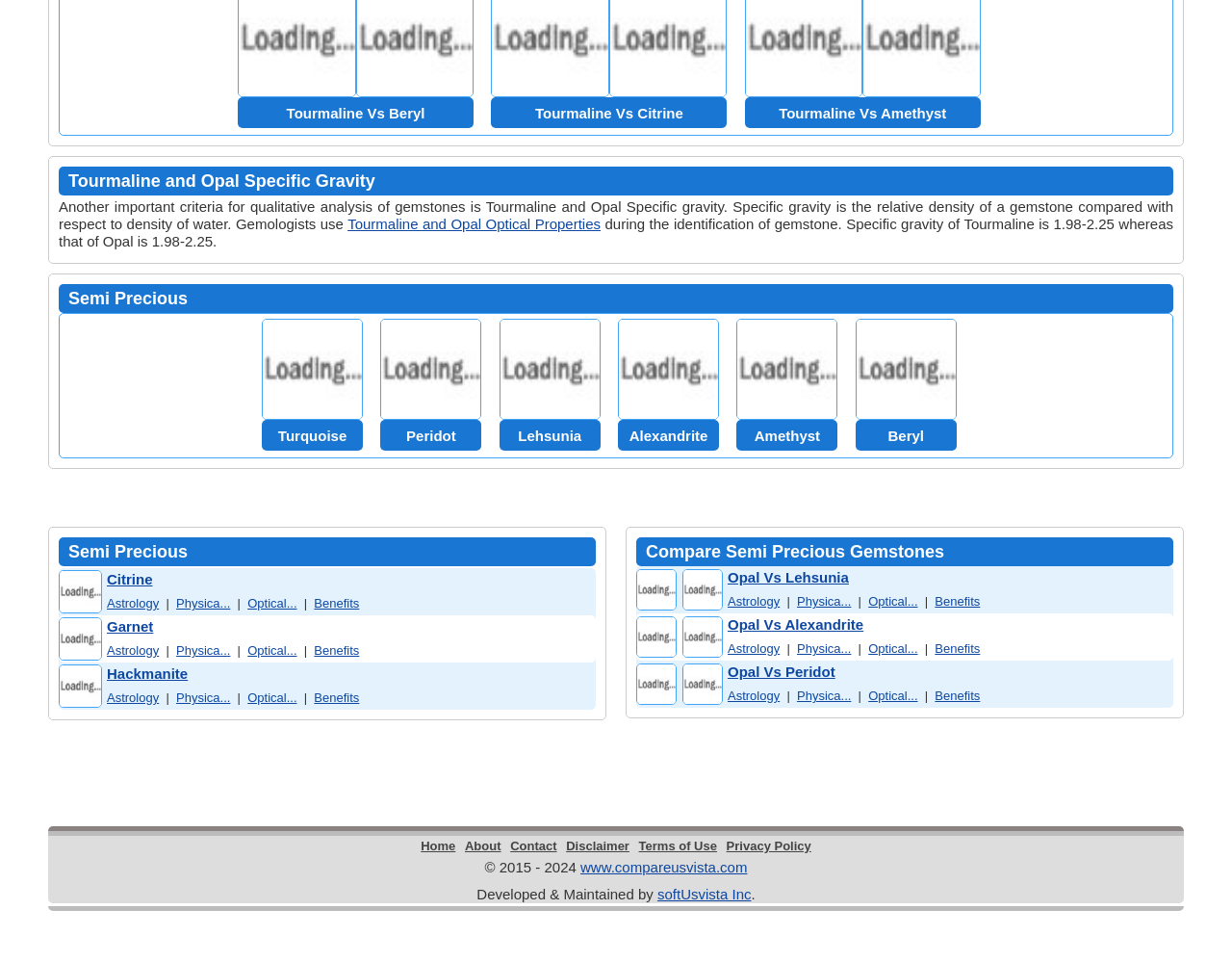What is the specific gravity of Tourmaline?
Provide a detailed and extensive answer to the question.

According to the webpage, the specific gravity of Tourmaline is mentioned in the section 'Tourmaline and Opal Specific Gravity' as 1.98-2.25.